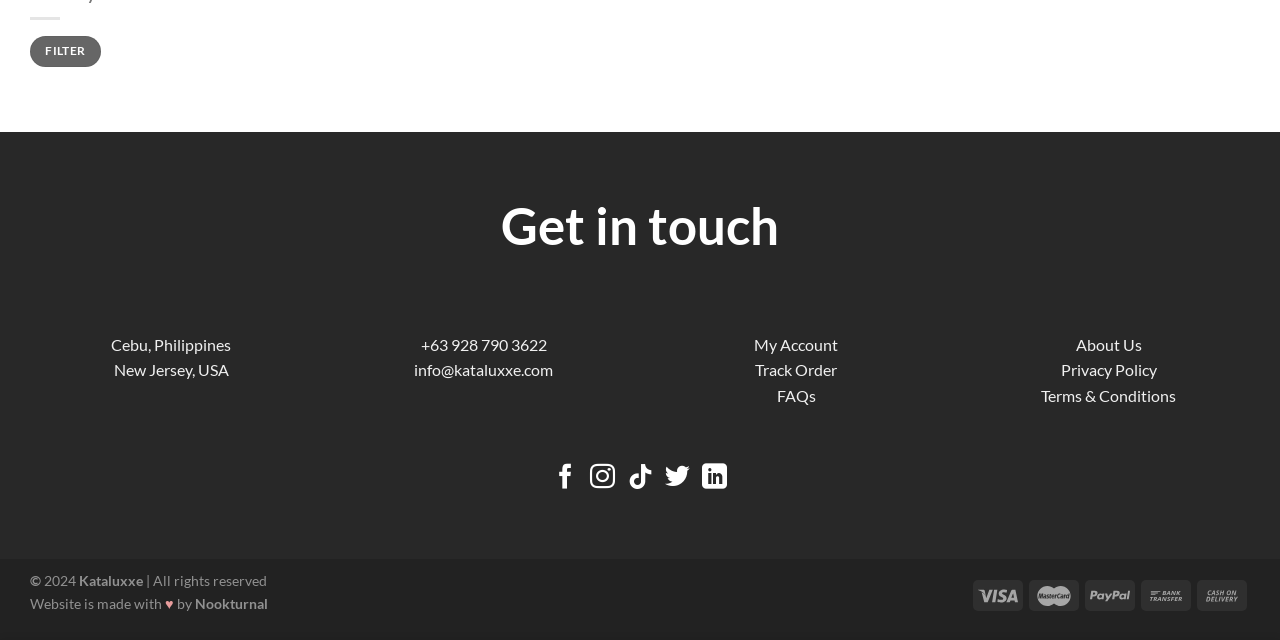Identify the bounding box for the UI element specified in this description: "info@kataluxxe.com". The coordinates must be four float numbers between 0 and 1, formatted as [left, top, right, bottom].

[0.324, 0.563, 0.432, 0.593]